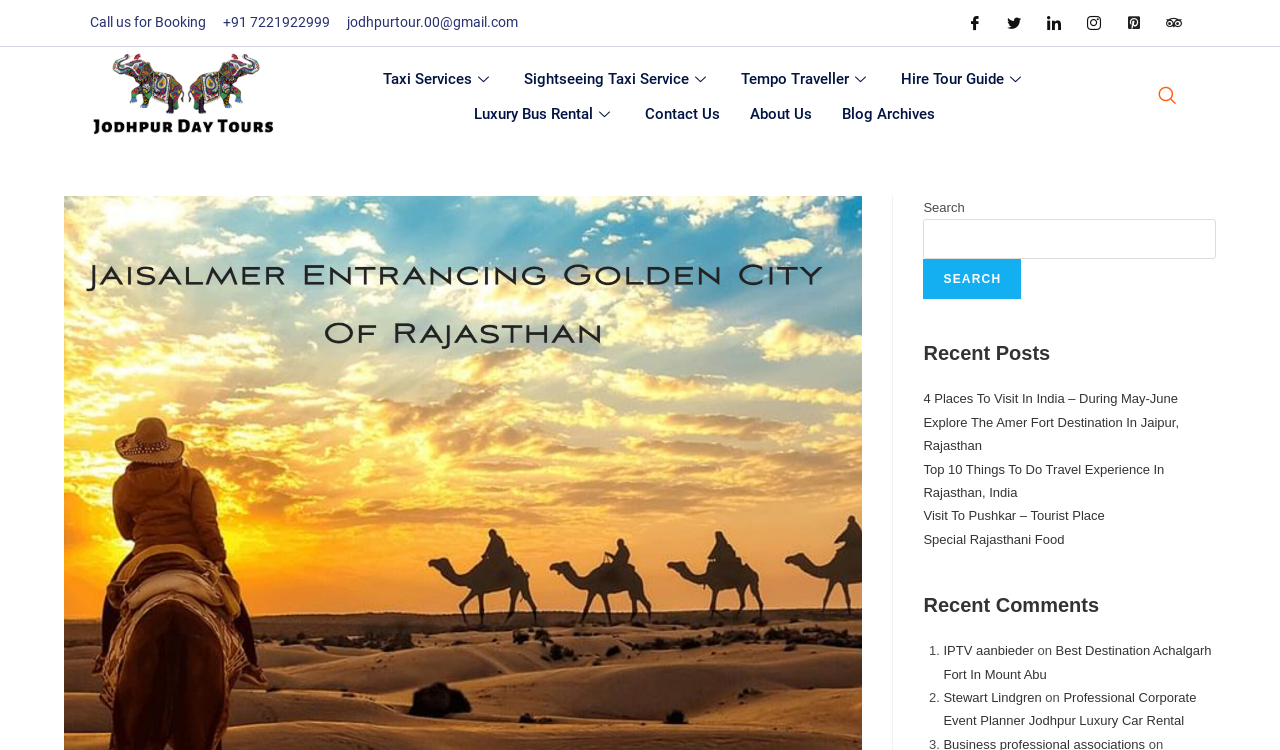Provide a short answer using a single word or phrase for the following question: 
What social media platforms are available?

Facebook, Twitter, LinkedIn, Instagram